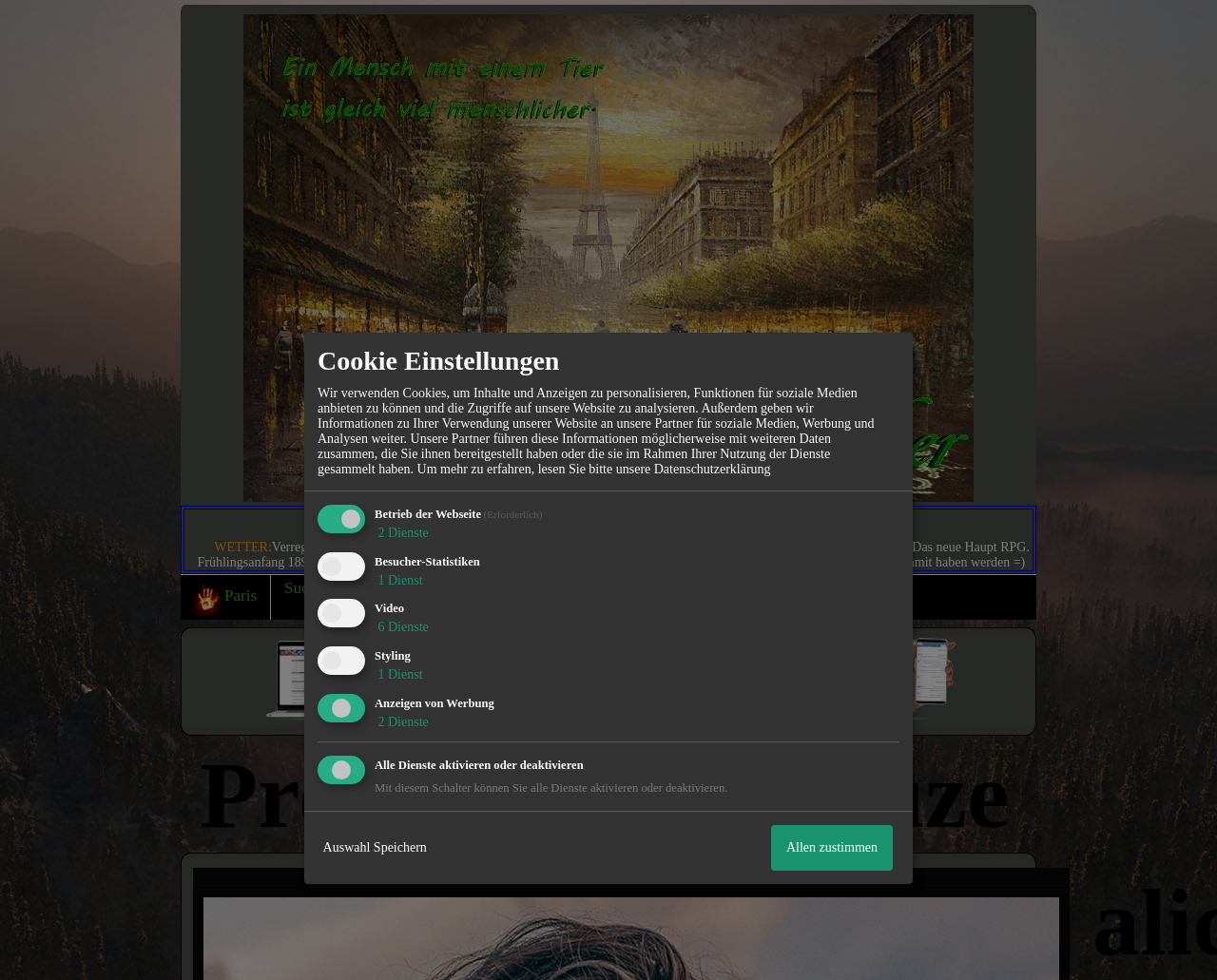Determine the coordinates of the bounding box that should be clicked to complete the instruction: "Login to the website". The coordinates should be represented by four float numbers between 0 and 1: [left, top, right, bottom].

[0.278, 0.587, 0.331, 0.614]